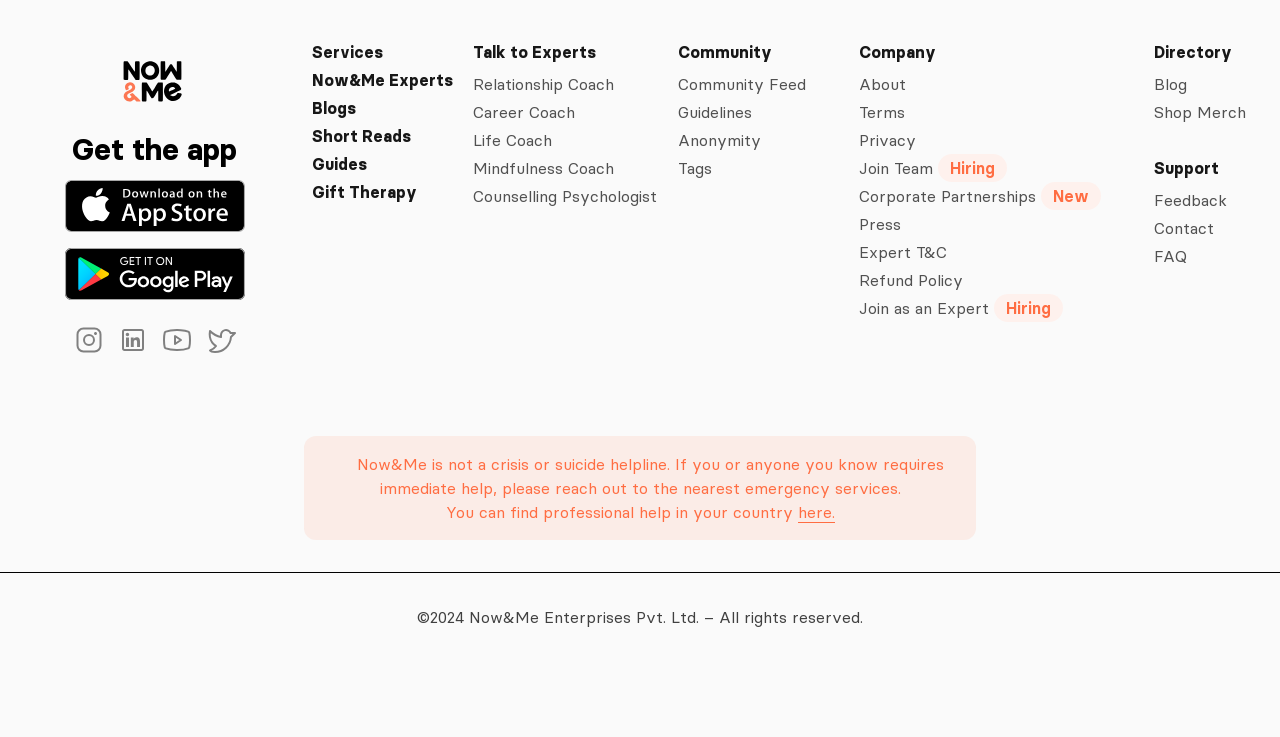What is the purpose of the 'Community' section?
Can you give a detailed and elaborate answer to the question?

The 'Community' section appears to be a space for users to interact with each other, with links to the Community Feed, Guidelines, Anonymity, and Tags. This suggests that the website has a social aspect, allowing users to connect with each other and share their experiences.